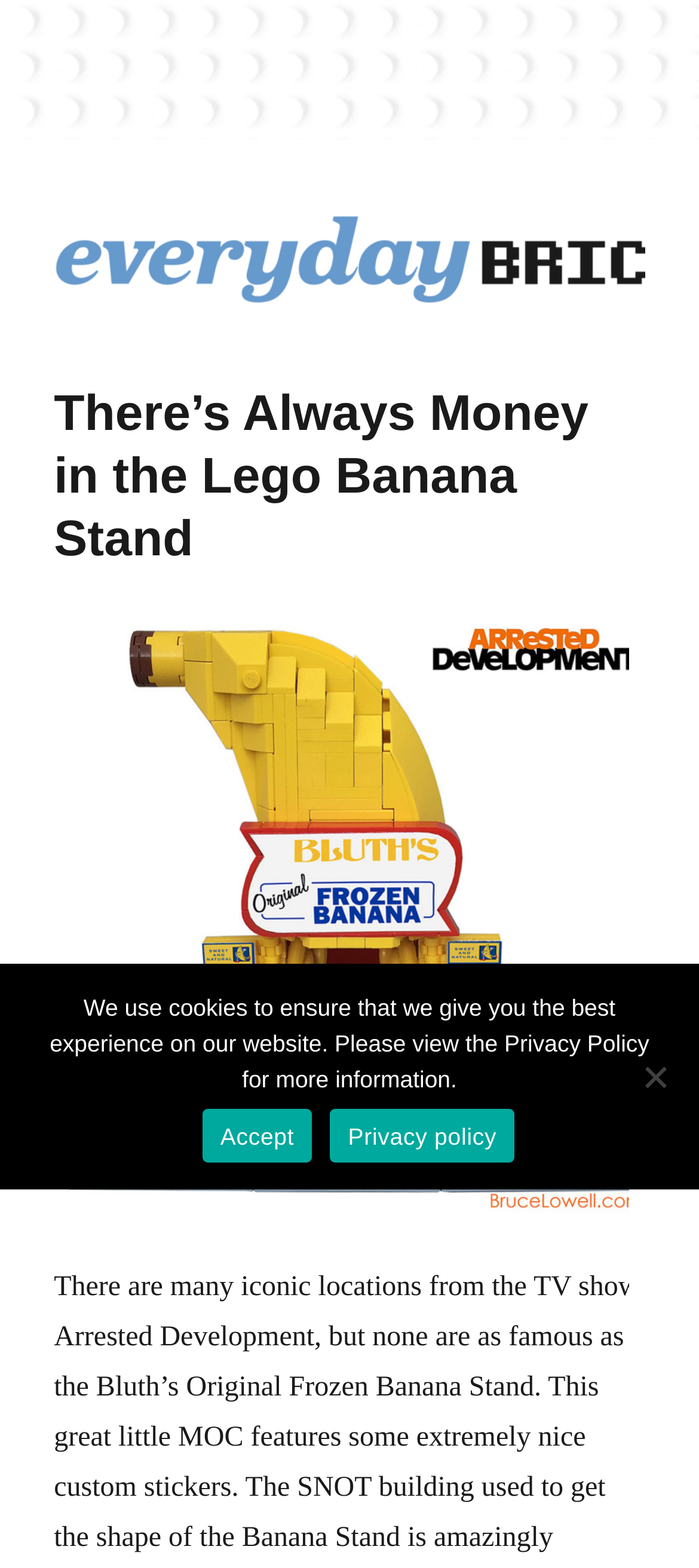Answer with a single word or phrase: 
What is the name of the TV show referenced?

Arrested Development